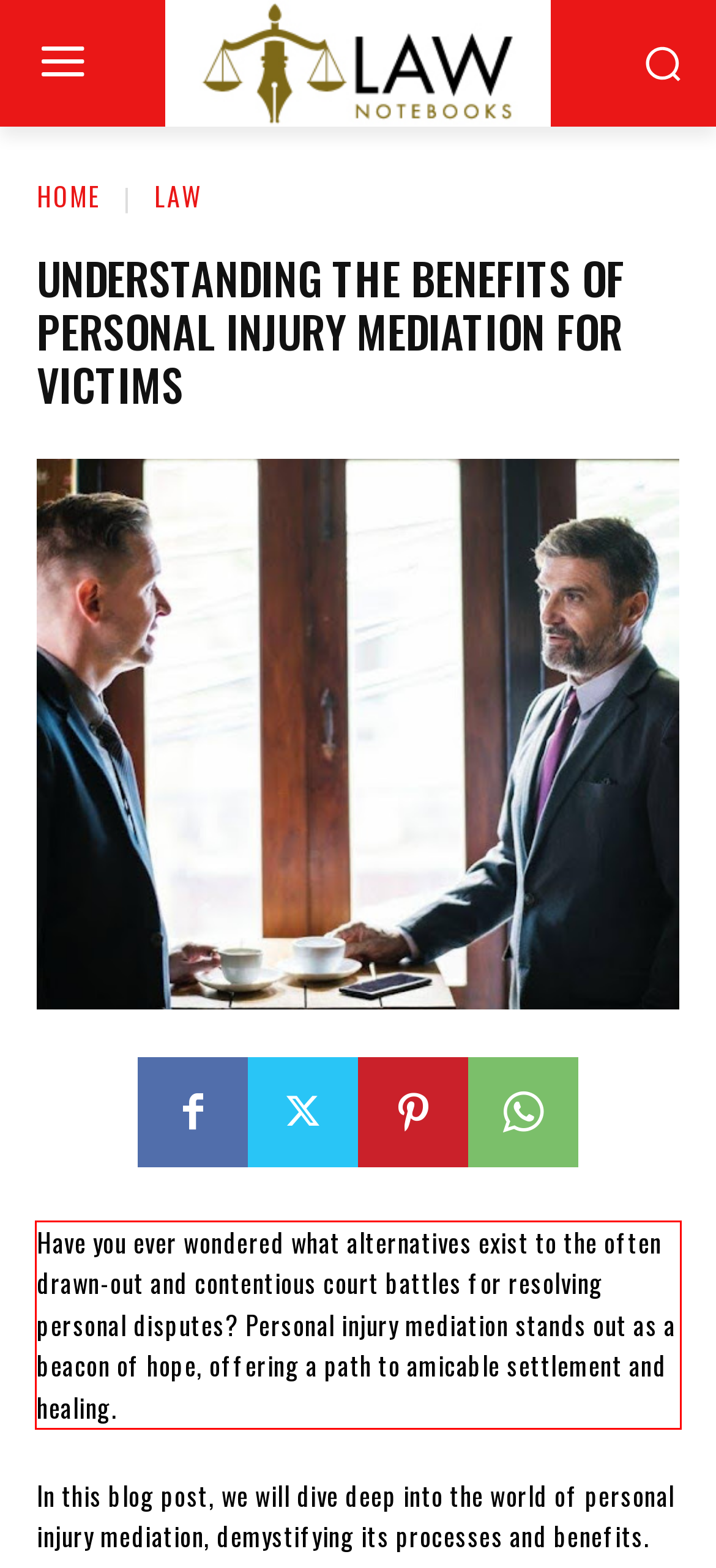Identify and transcribe the text content enclosed by the red bounding box in the given screenshot.

Have you ever wondered what alternatives exist to the often drawn-out and contentious court battles for resolving personal disputes? Personal injury mediation stands out as a beacon of hope, offering a path to amicable settlement and healing.